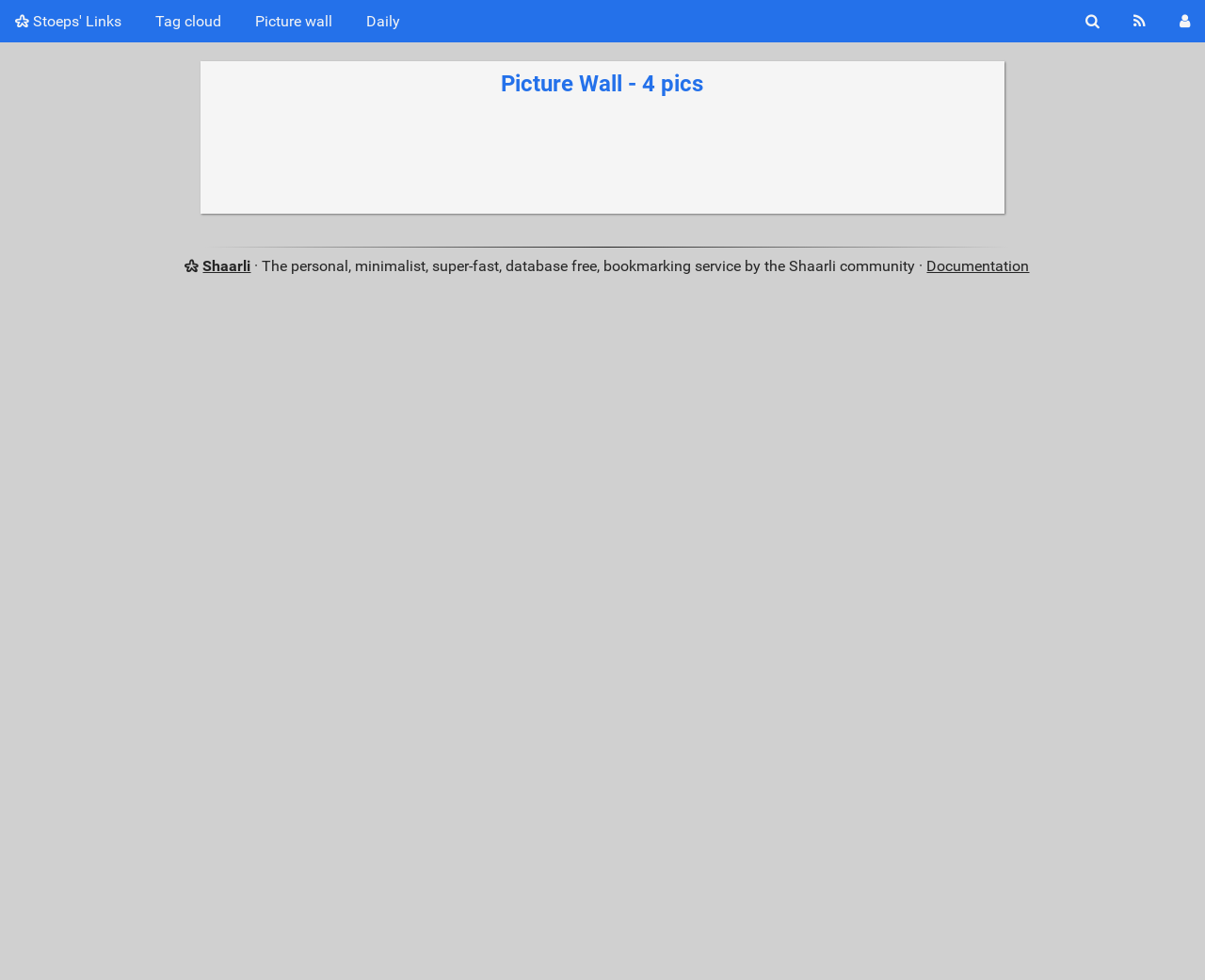Please locate the bounding box coordinates of the element's region that needs to be clicked to follow the instruction: "visit Picture wall". The bounding box coordinates should be provided as four float numbers between 0 and 1, i.e., [left, top, right, bottom].

[0.199, 0.0, 0.288, 0.043]